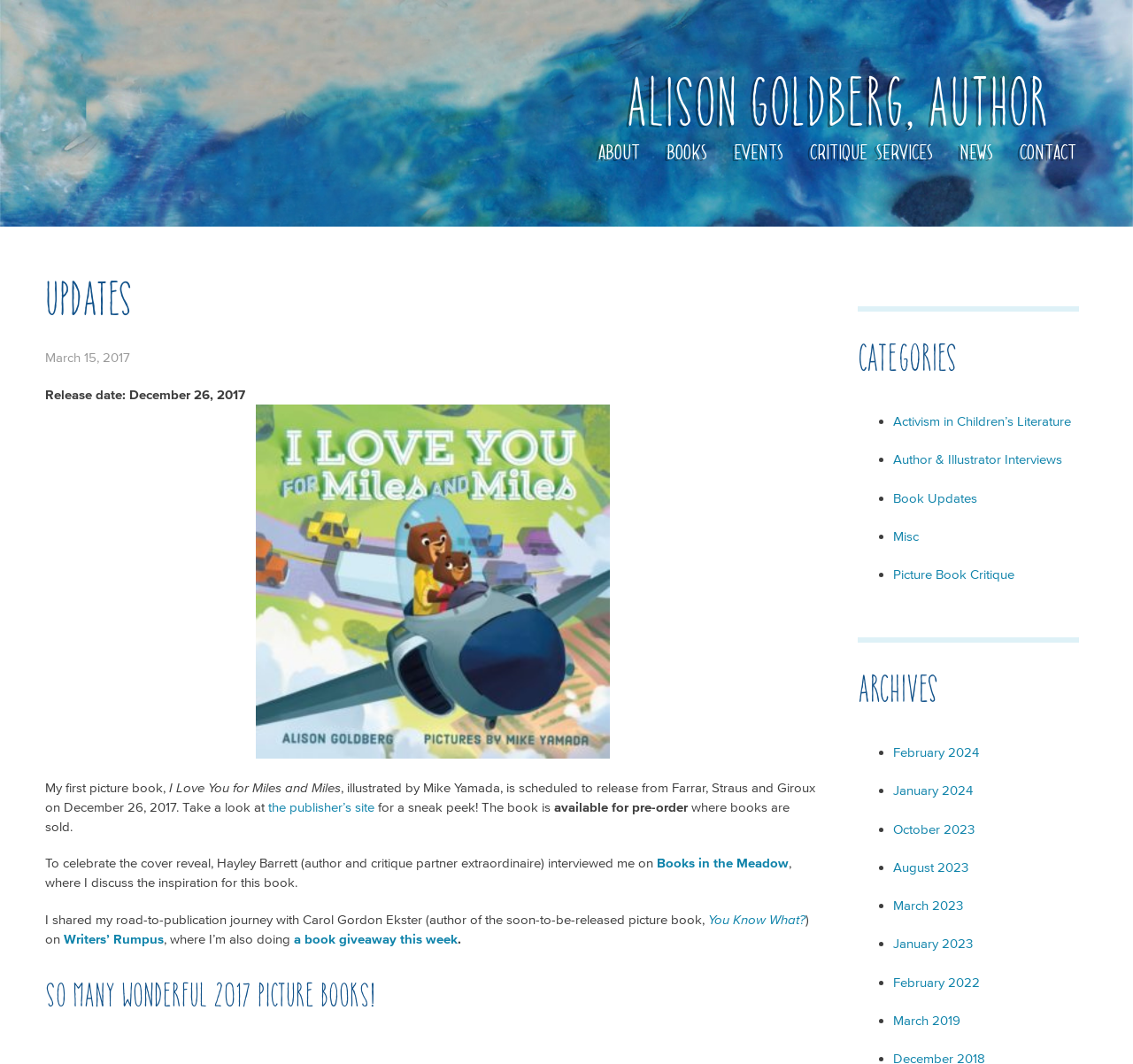Identify the bounding box coordinates of the section that should be clicked to achieve the task described: "Visit the publisher's site".

[0.237, 0.751, 0.331, 0.765]